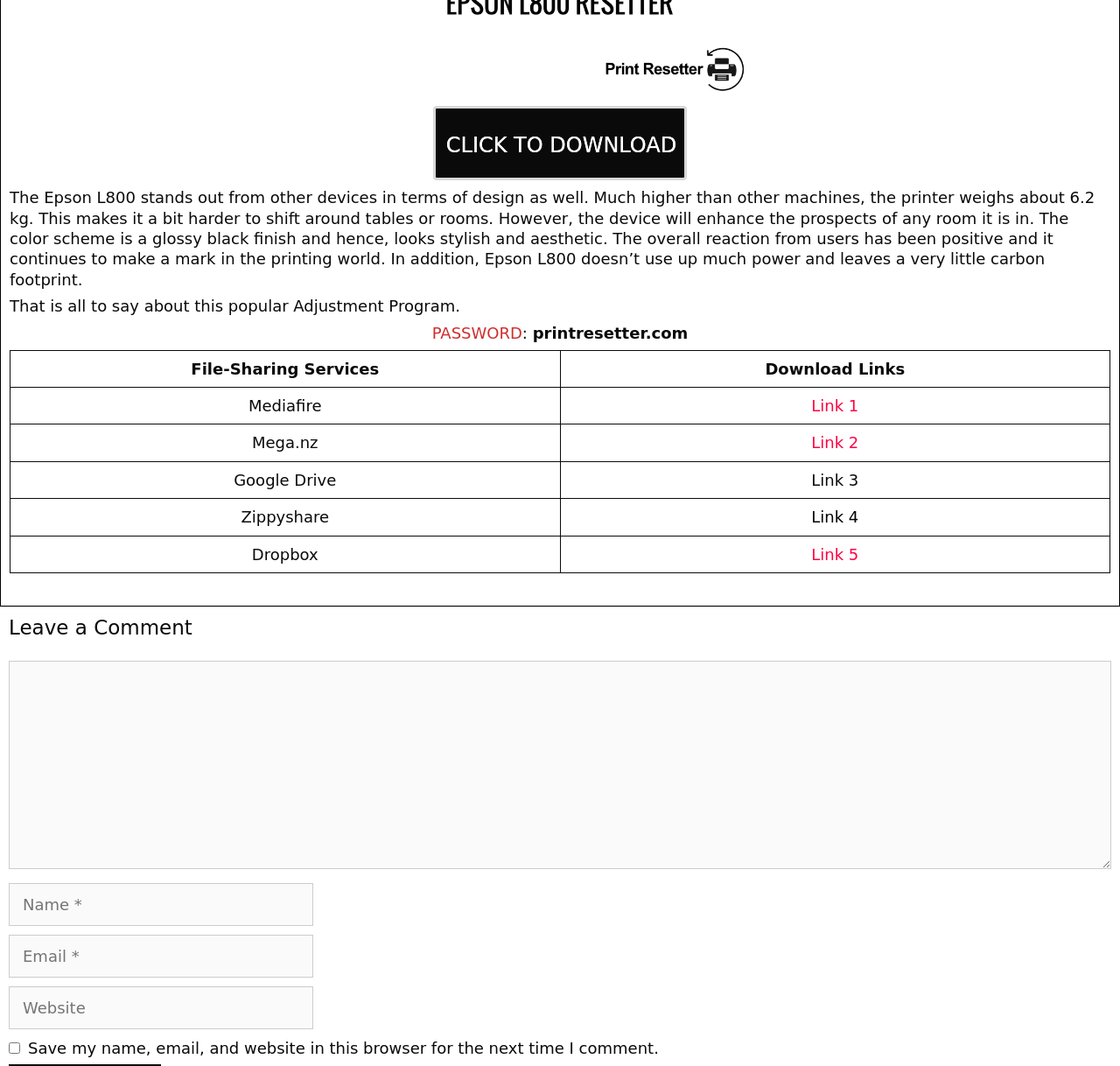Can you pinpoint the bounding box coordinates for the clickable element required for this instruction: "Click to download"? The coordinates should be four float numbers between 0 and 1, i.e., [left, top, right, bottom].

[0.387, 0.1, 0.613, 0.169]